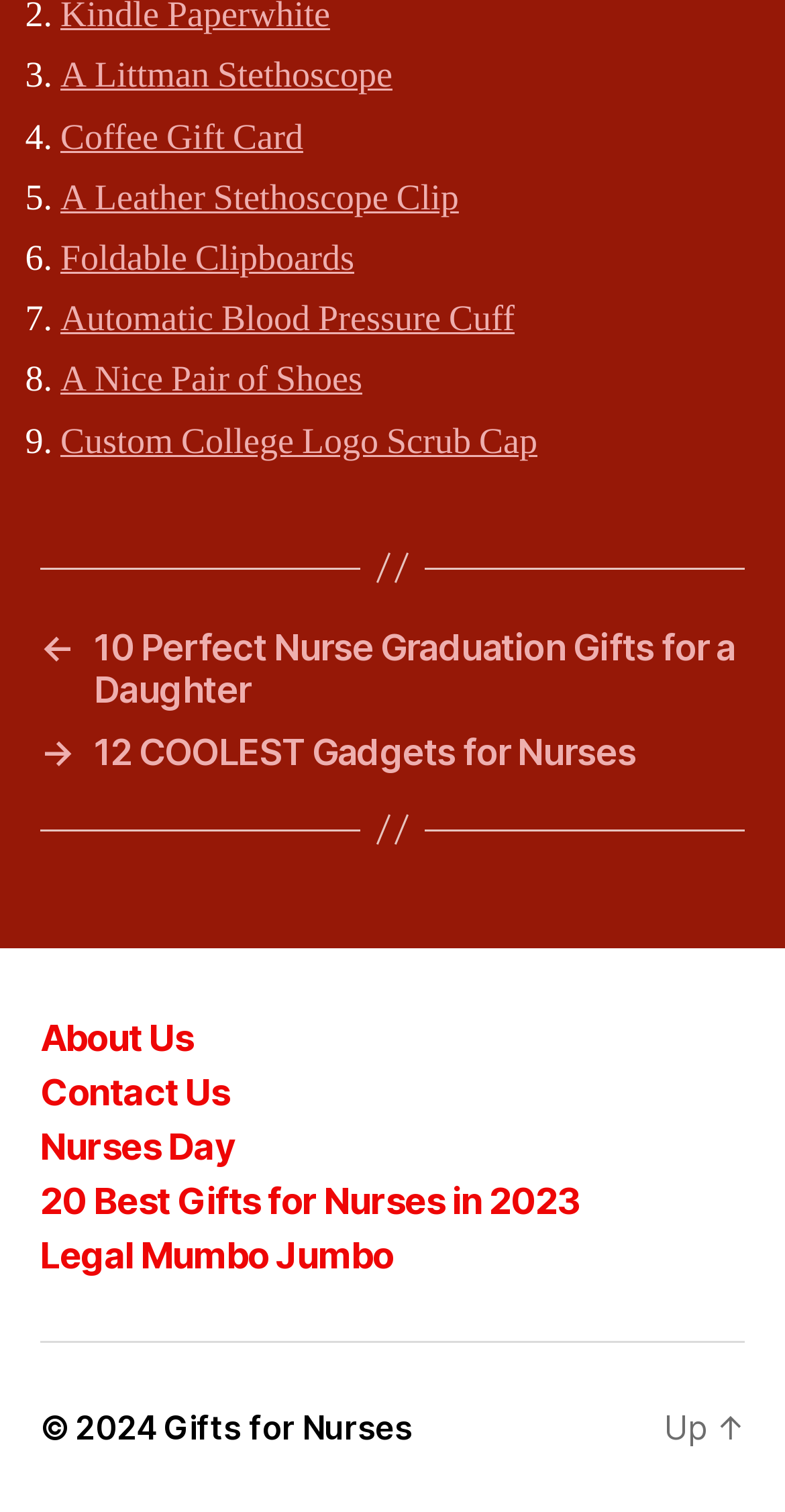Given the element description, predict the bounding box coordinates in the format (top-left x, top-left y, bottom-right x, bottom-right y). Make sure all values are between 0 and 1. Here is the element description: Custom College Logo Scrub Cap

[0.077, 0.276, 0.685, 0.307]